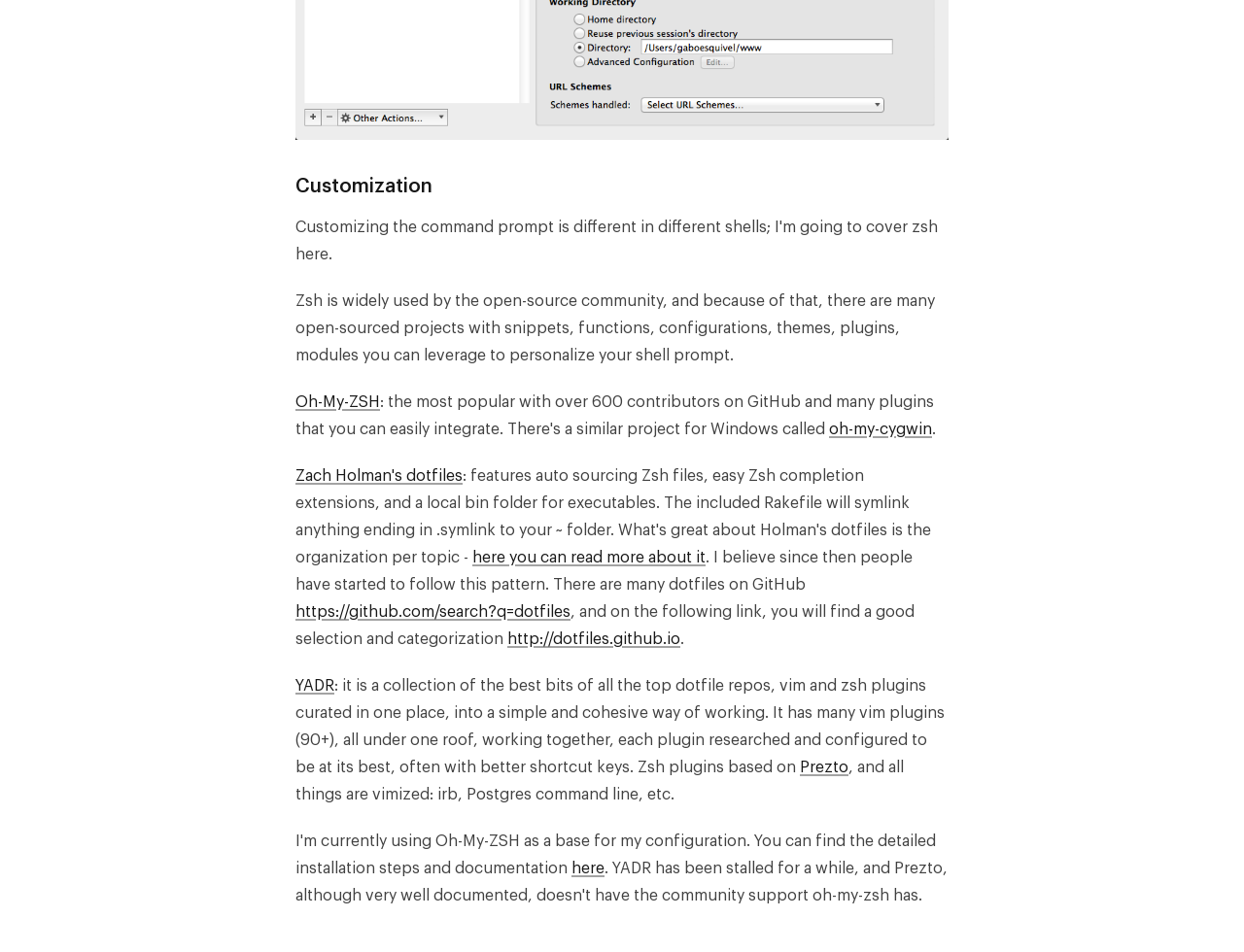Based on the element description Next Posts →, identify the bounding box of the UI element in the given webpage screenshot. The coordinates should be in the format (top-left x, top-left y, bottom-right x, bottom-right y) and must be between 0 and 1.

None